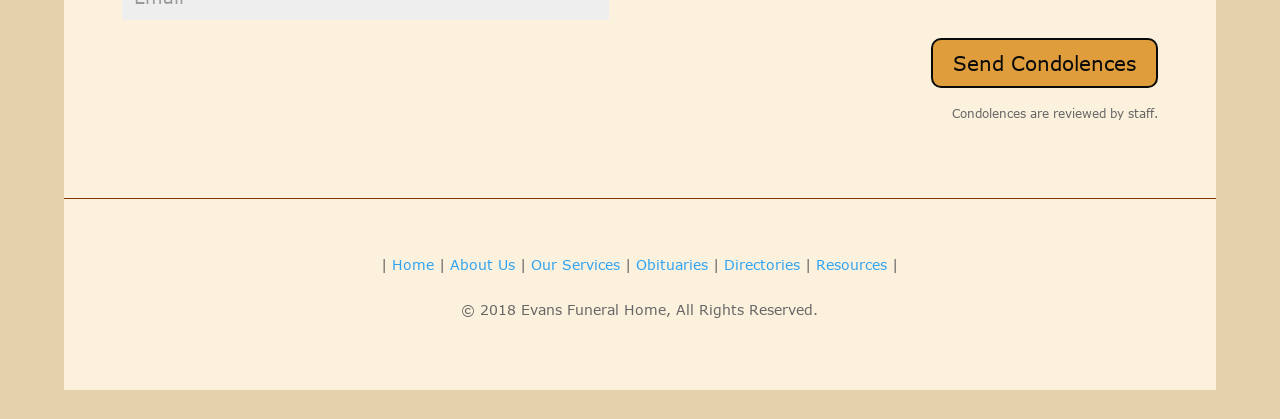Given the element description Legal and Sworn Translation, predict the bounding box coordinates for the UI element in the webpage screenshot. The format should be (top-left x, top-left y, bottom-right x, bottom-right y), and the values should be between 0 and 1.

None